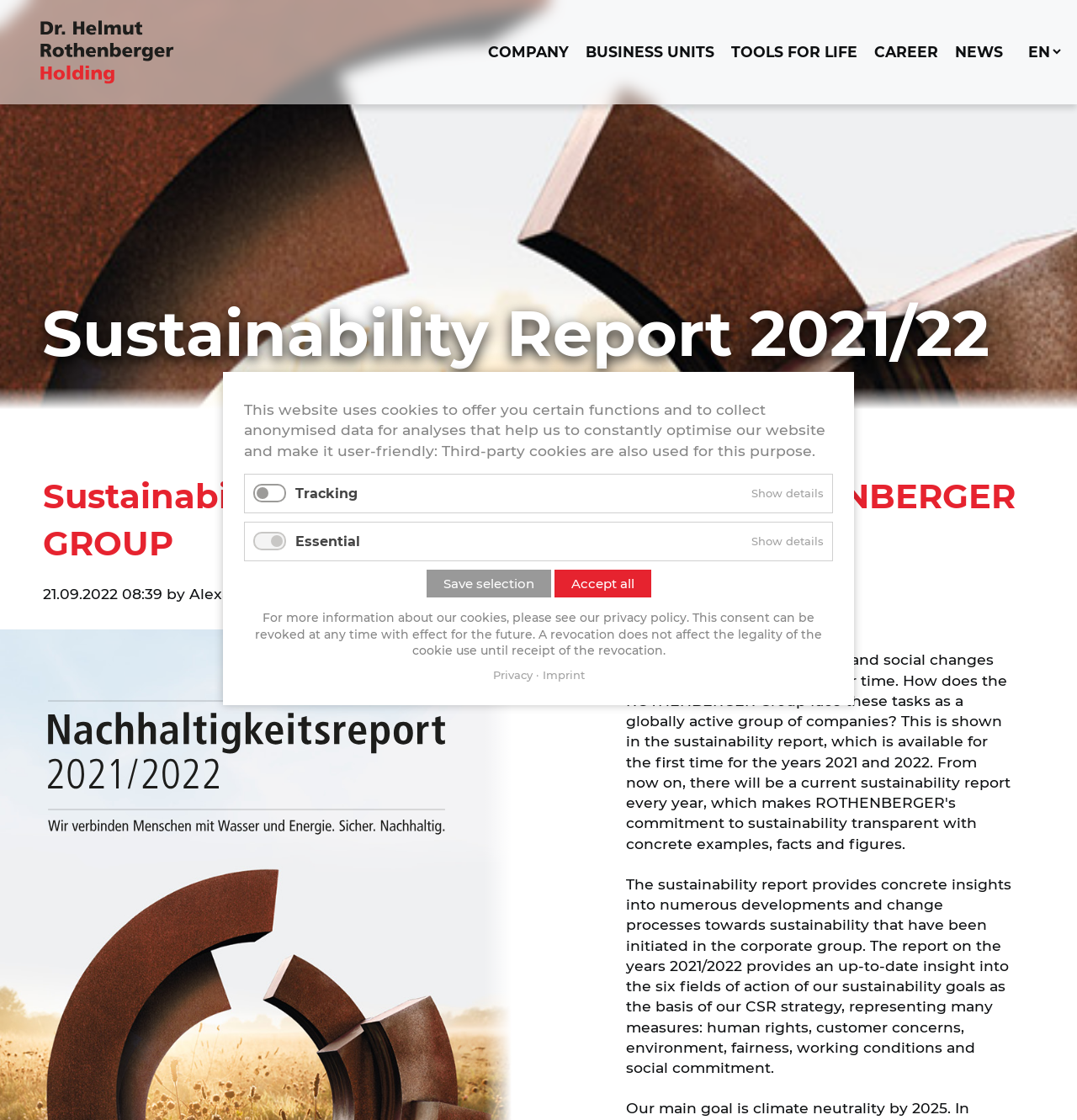Locate the bounding box coordinates of the element I should click to achieve the following instruction: "Visit the 'NEWS' page".

[0.887, 0.038, 0.931, 0.06]